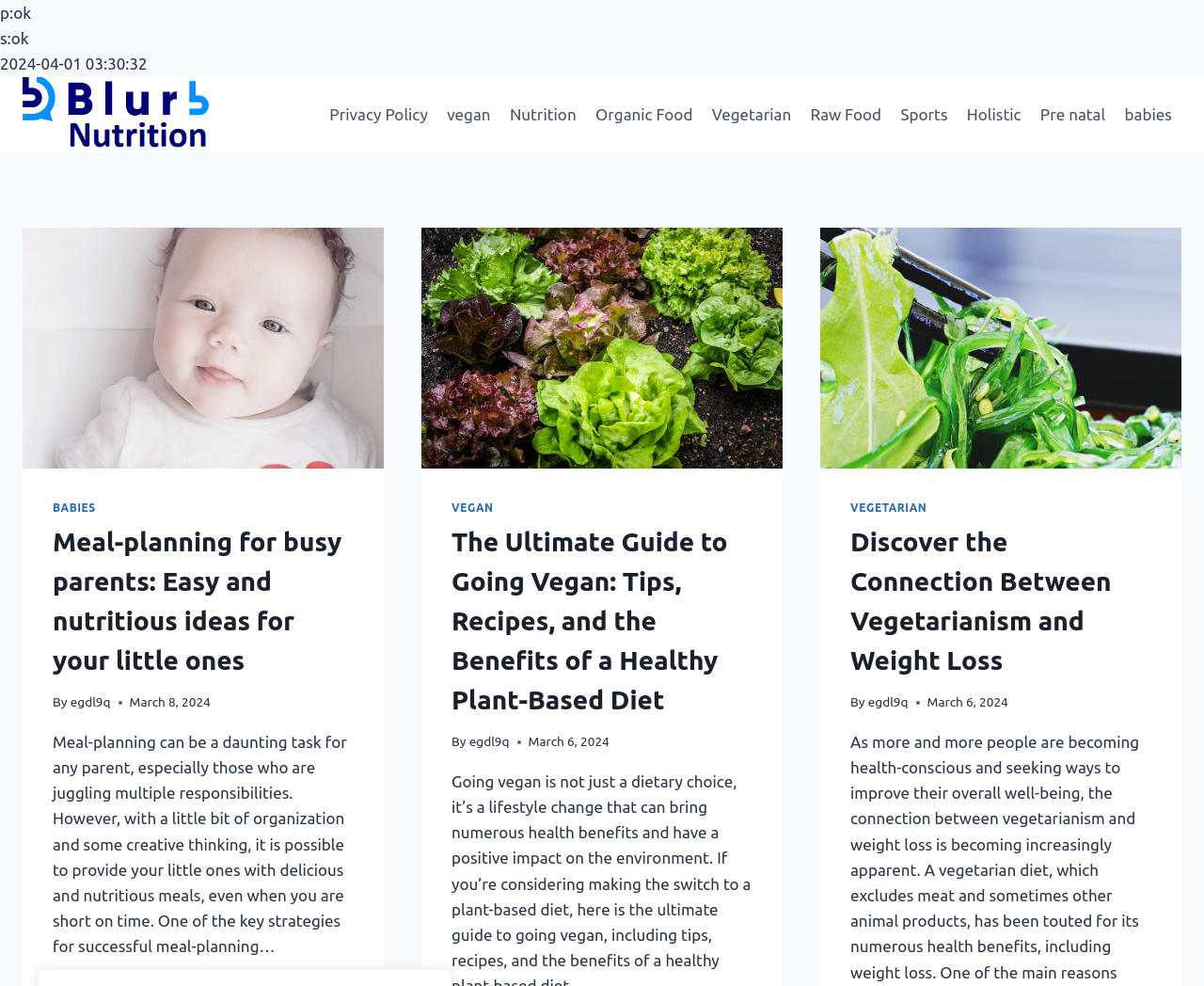Find the bounding box coordinates of the element to click in order to complete this instruction: "Explore the 'VEGETARIAN' weight loss article". The bounding box coordinates must be four float numbers between 0 and 1, denoted as [left, top, right, bottom].

[0.706, 0.508, 0.77, 0.521]